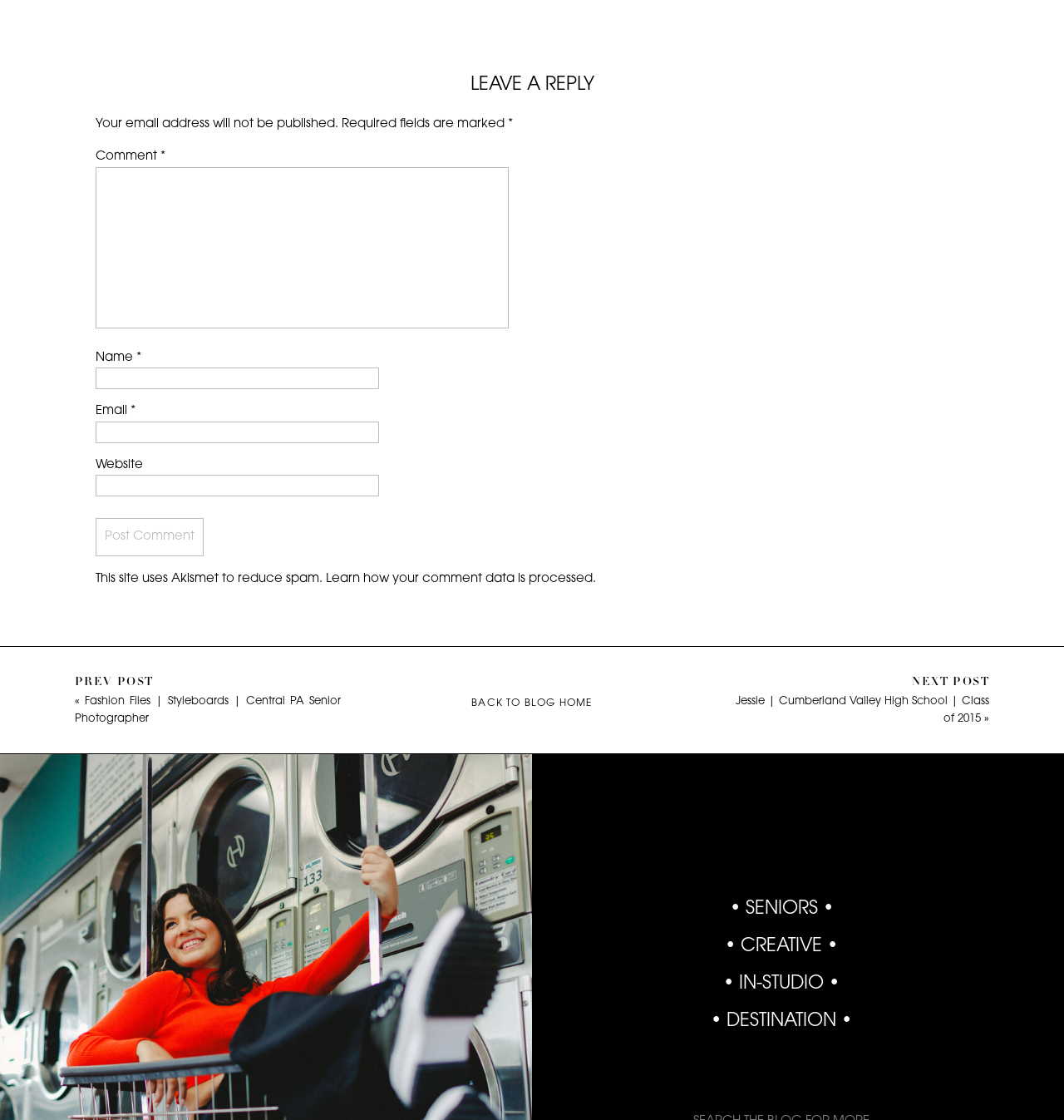Can you provide the bounding box coordinates for the element that should be clicked to implement the instruction: "visit the previous post"?

[0.07, 0.621, 0.32, 0.646]